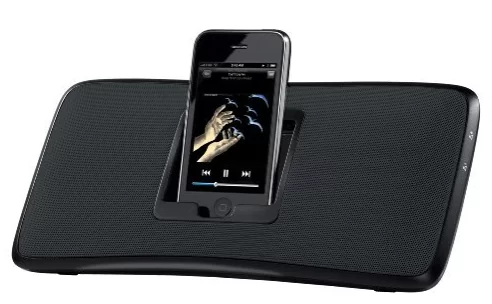What is the purpose of the built-in speakers?
Based on the image, give a concise answer in the form of a single word or short phrase.

Enhance listening experience